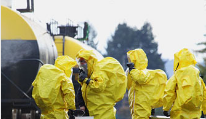List and describe all the prominent features within the image.

The image depicts a group of emergency responders clad in bright yellow protective suits, indicative of hazardous material response attire. These individuals are gathered near a train, which suggests they may be addressing a potential chemical spill or emergency situation. Their safety gear highlights the seriousness of the incident they are managing and underscores the importance of precautions in handling dangerous materials. The setting is likely outdoors, with trees visible in the background, emphasizing a real-world scenario where professionals are engaged in emergency preparedness and response efforts.